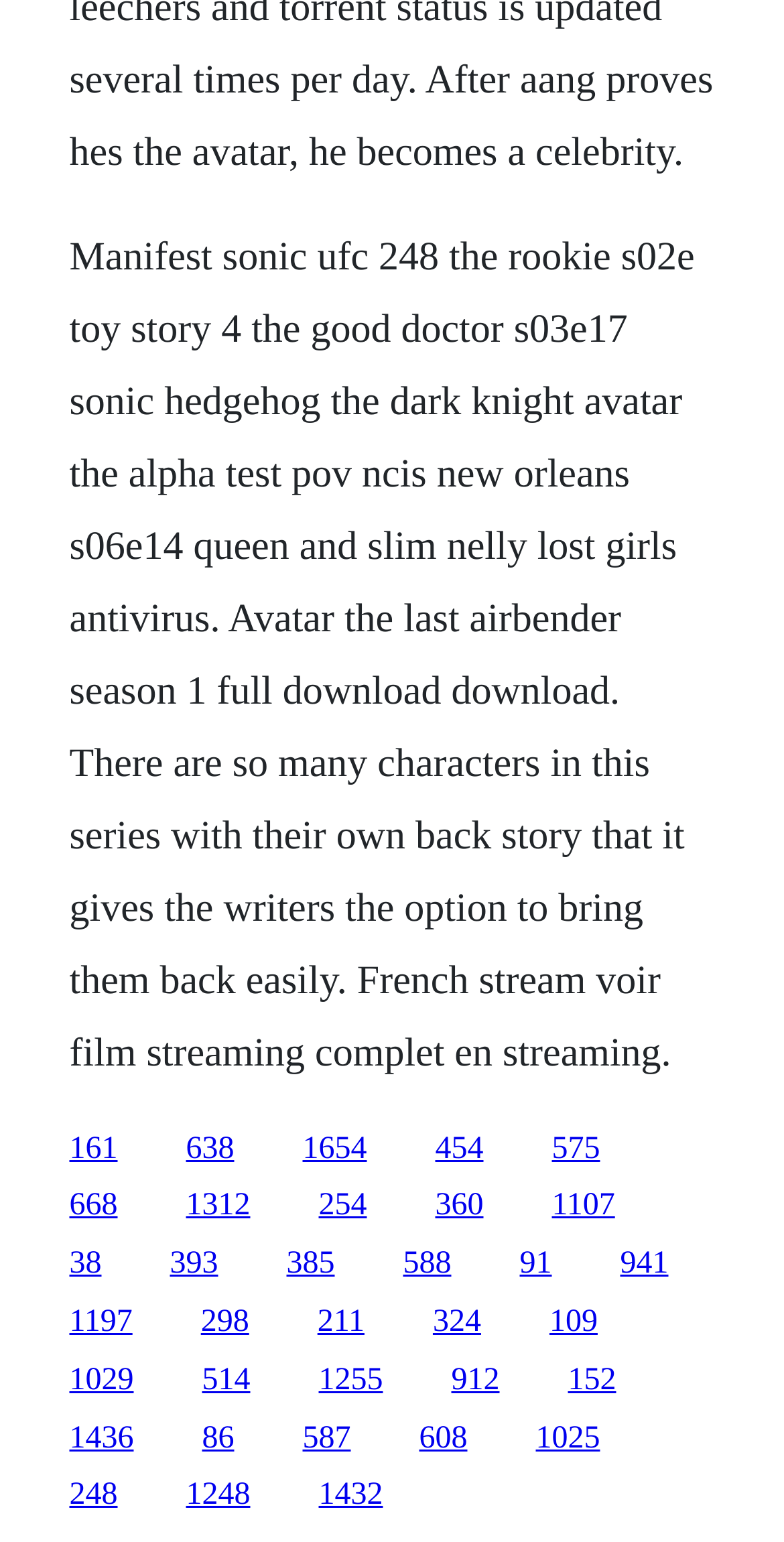What is the language mentioned for streaming?
Please provide a comprehensive answer based on the details in the screenshot.

The question is asking about the language mentioned for streaming. By analyzing the OCR text of the StaticText element with ID 111, we can find the mention of 'French stream' which indicates that the streaming is available in French language.